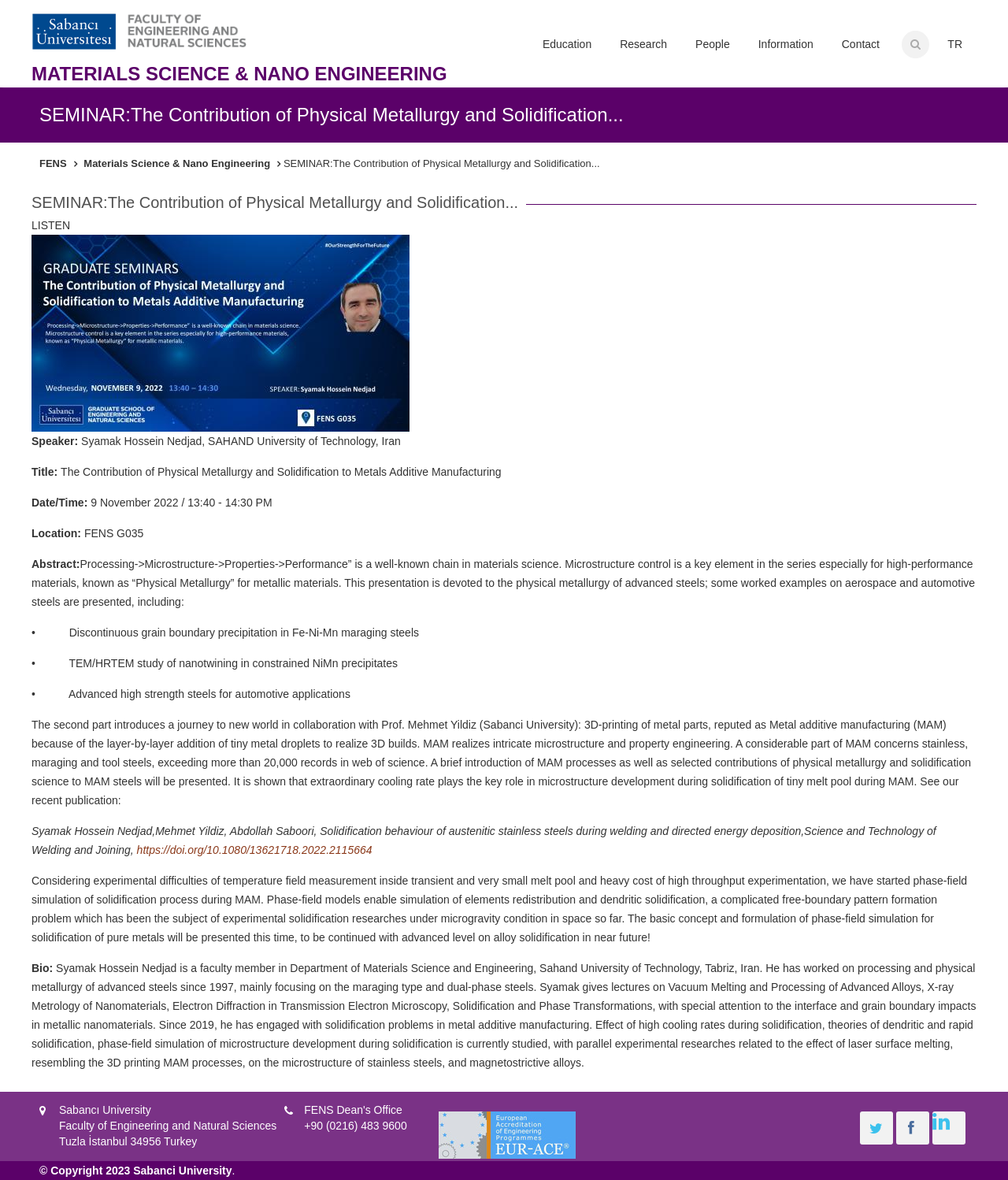Specify the bounding box coordinates of the area that needs to be clicked to achieve the following instruction: "Click the 'TR' link".

[0.926, 0.0, 0.969, 0.074]